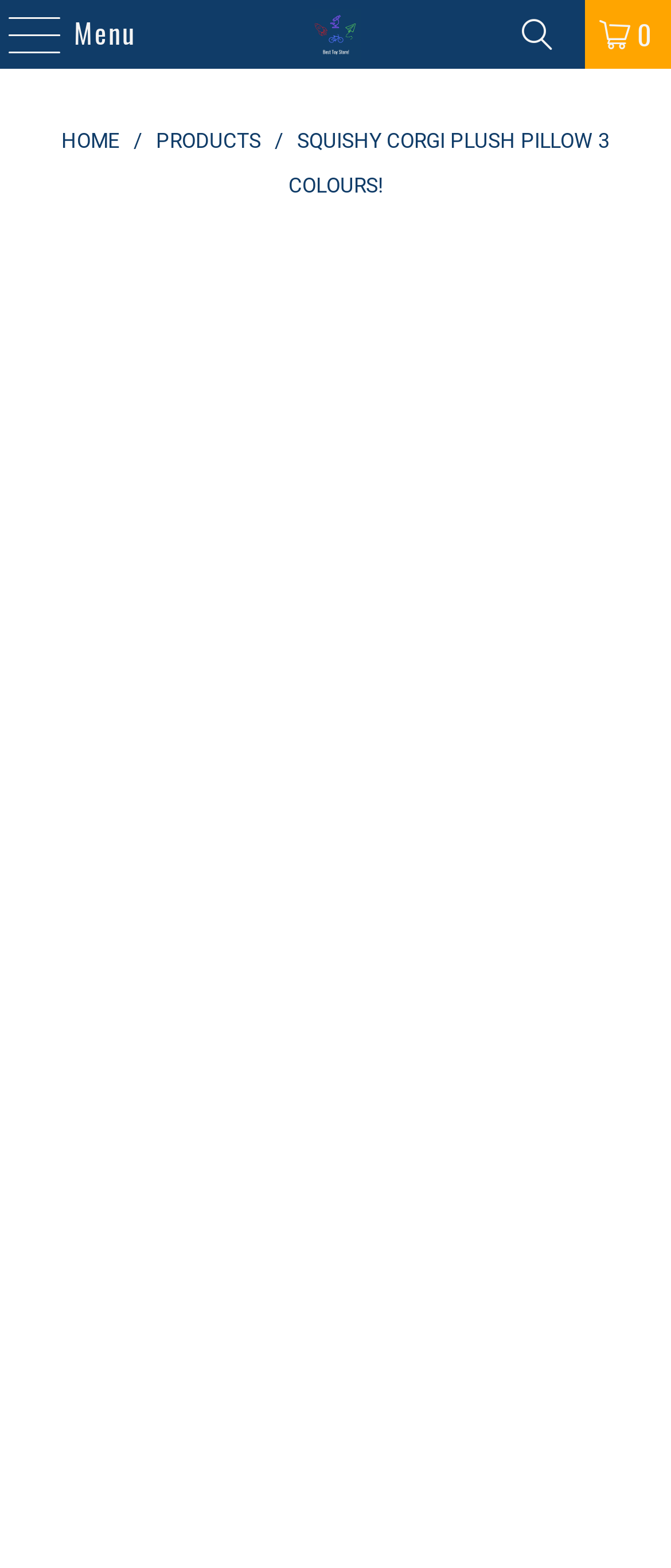Write a detailed summary of the webpage.

The webpage is about a product called "Squishy Corgi Plush Pillow" from a toy store. At the top left corner, there is a details section with a disclosure triangle labeled "Menu" that is not expanded. Next to it, there is a link to the "Best Toy Store!" website, accompanied by a small image of the store's logo.

On the top right corner, there are two links: one with a shopping cart icon and another with a heart icon and the number "0". Below these links, there is a navigation menu with links to "HOME", "PRODUCTS", and the current page "SQUISHY CORGI PLUSH PILLOW 3 COLOURS!".

The main content of the page is a large link to the product, which spans almost the entire width of the page. This link is accompanied by a large image of the product, which takes up most of the page's real estate. The image is displayed twice, once above and once below the product link, suggesting that the product is the main focus of the page.

Overall, the webpage is dedicated to showcasing the "Squishy Corgi Plush Pillow" product, with easy access to navigation and other related links.